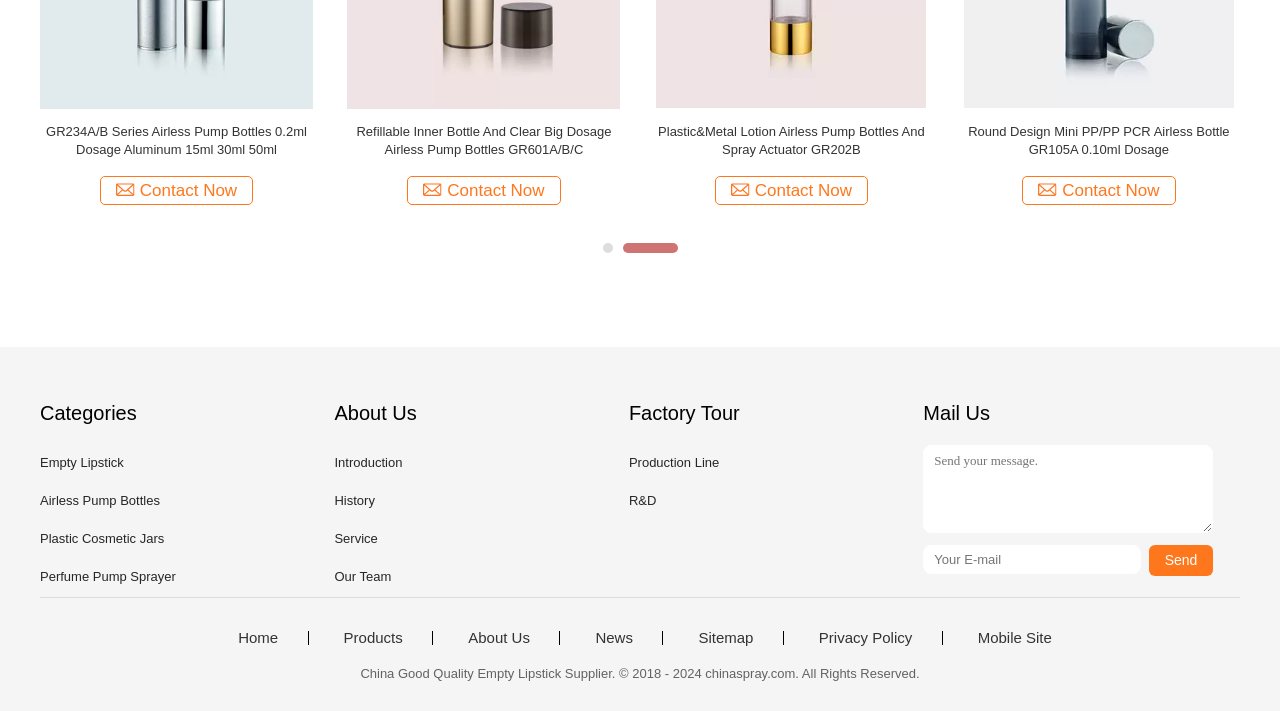Find the bounding box coordinates of the clickable element required to execute the following instruction: "Click the 'Send' button". Provide the coordinates as four float numbers between 0 and 1, i.e., [left, top, right, bottom].

[0.897, 0.767, 0.948, 0.81]